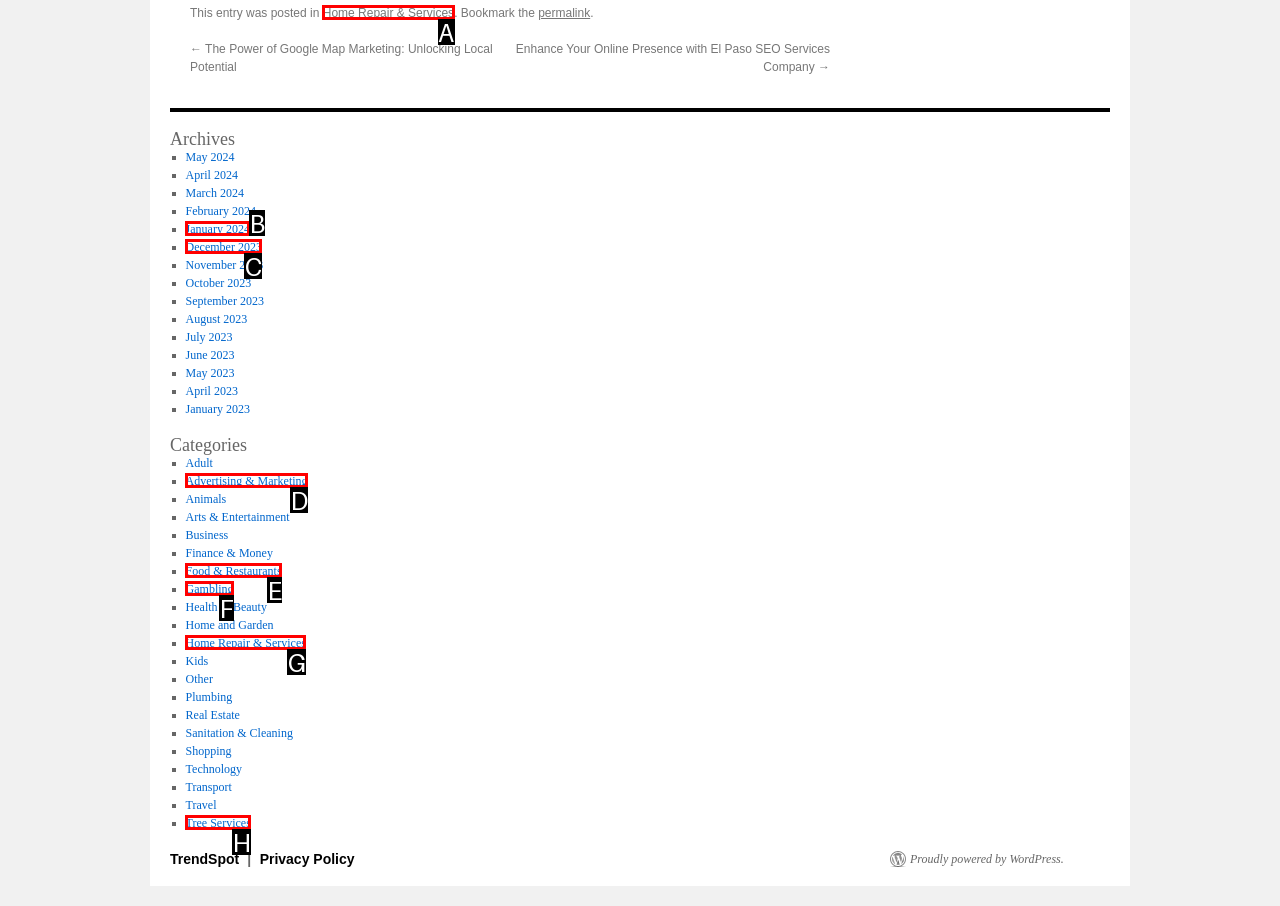From the given options, tell me which letter should be clicked to complete this task: Click on the 'Home Repair & Services' link
Answer with the letter only.

A